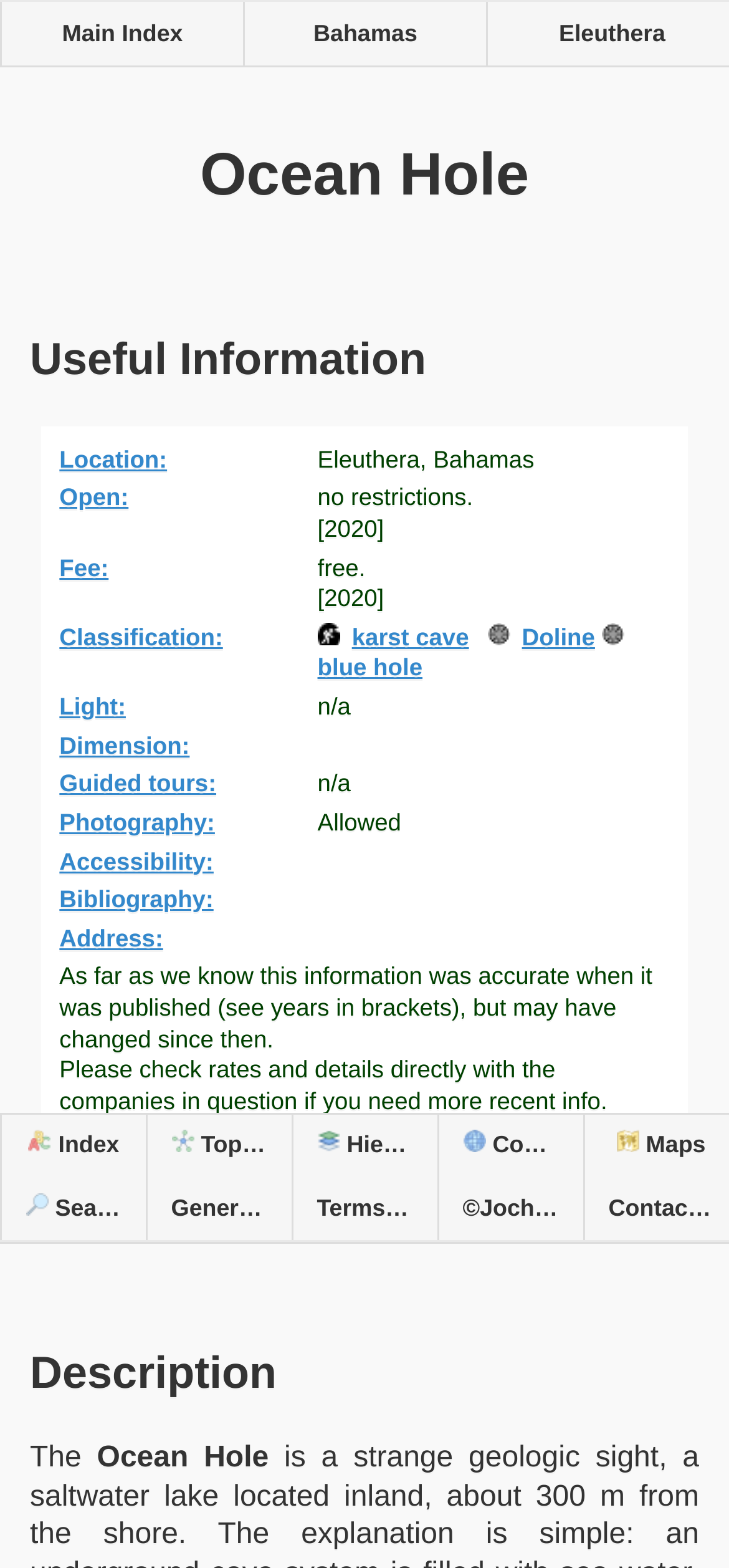Find the bounding box coordinates for the element that must be clicked to complete the instruction: "Click on Location:". The coordinates should be four float numbers between 0 and 1, indicated as [left, top, right, bottom].

[0.081, 0.283, 0.246, 0.301]